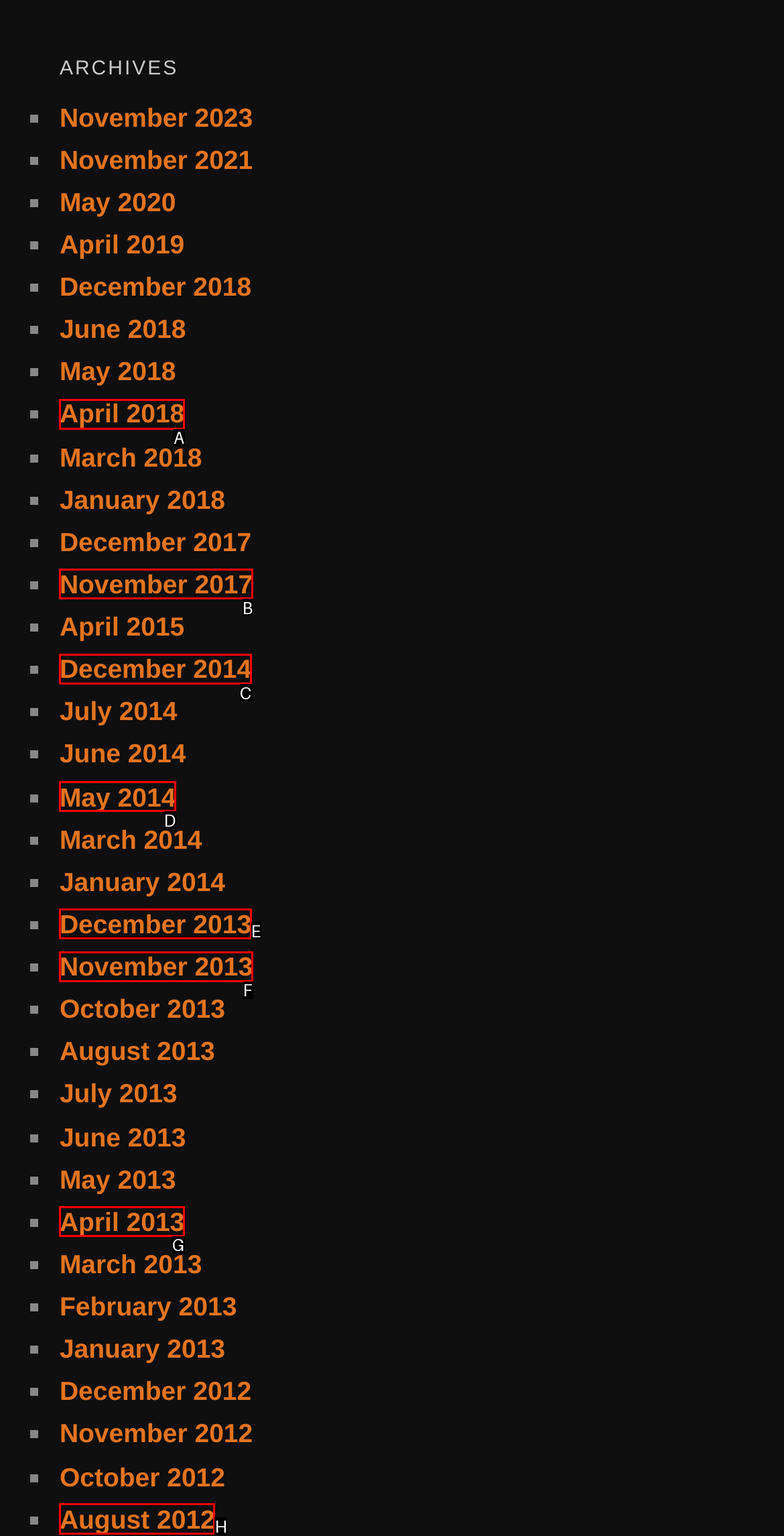Given the task: Go to Quick Links, point out the letter of the appropriate UI element from the marked options in the screenshot.

None